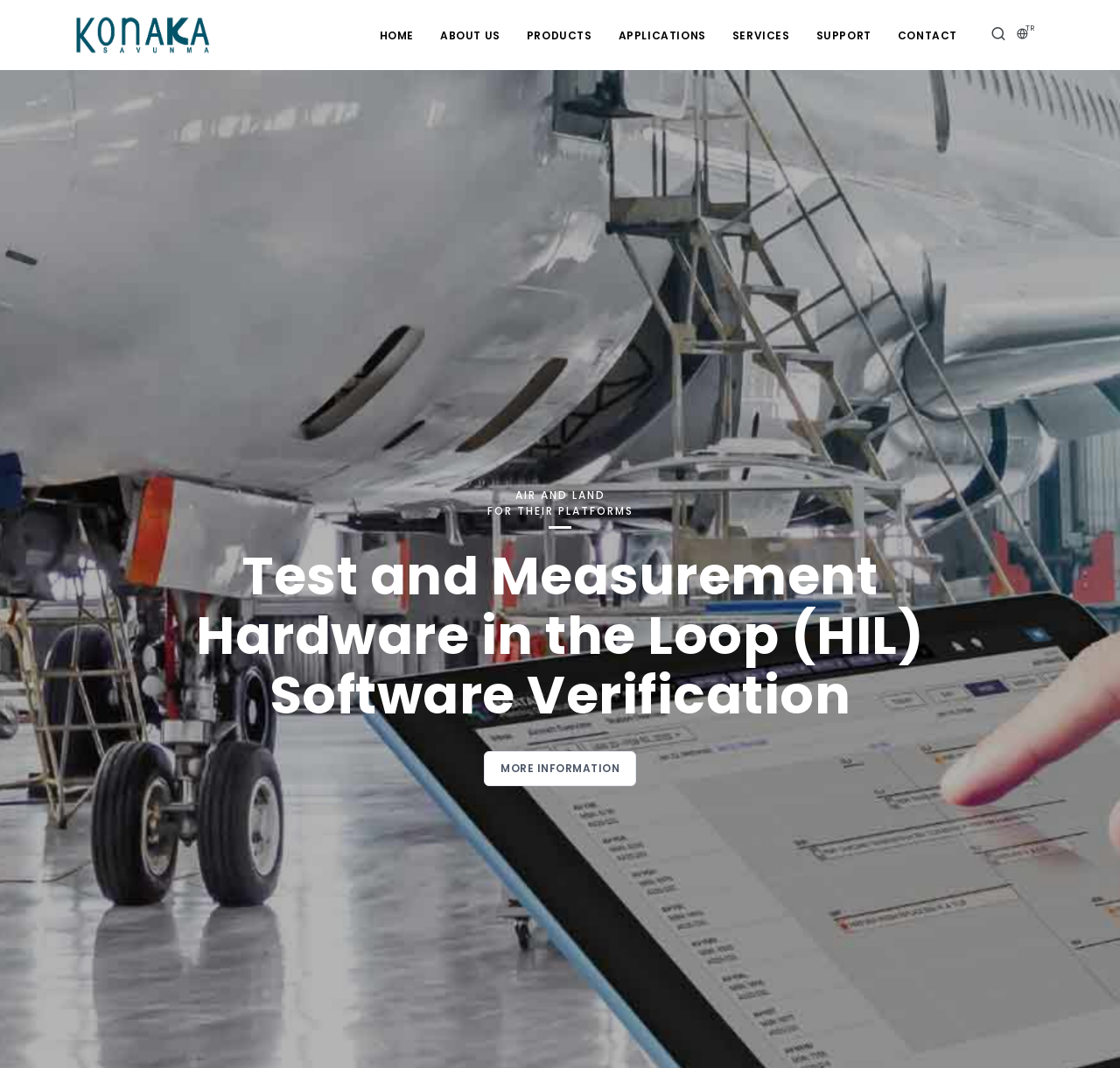Determine the bounding box coordinates of the region to click in order to accomplish the following instruction: "go to previous page". Provide the coordinates as four float numbers between 0 and 1, specifically [left, top, right, bottom].

[0.0, 0.571, 0.061, 0.635]